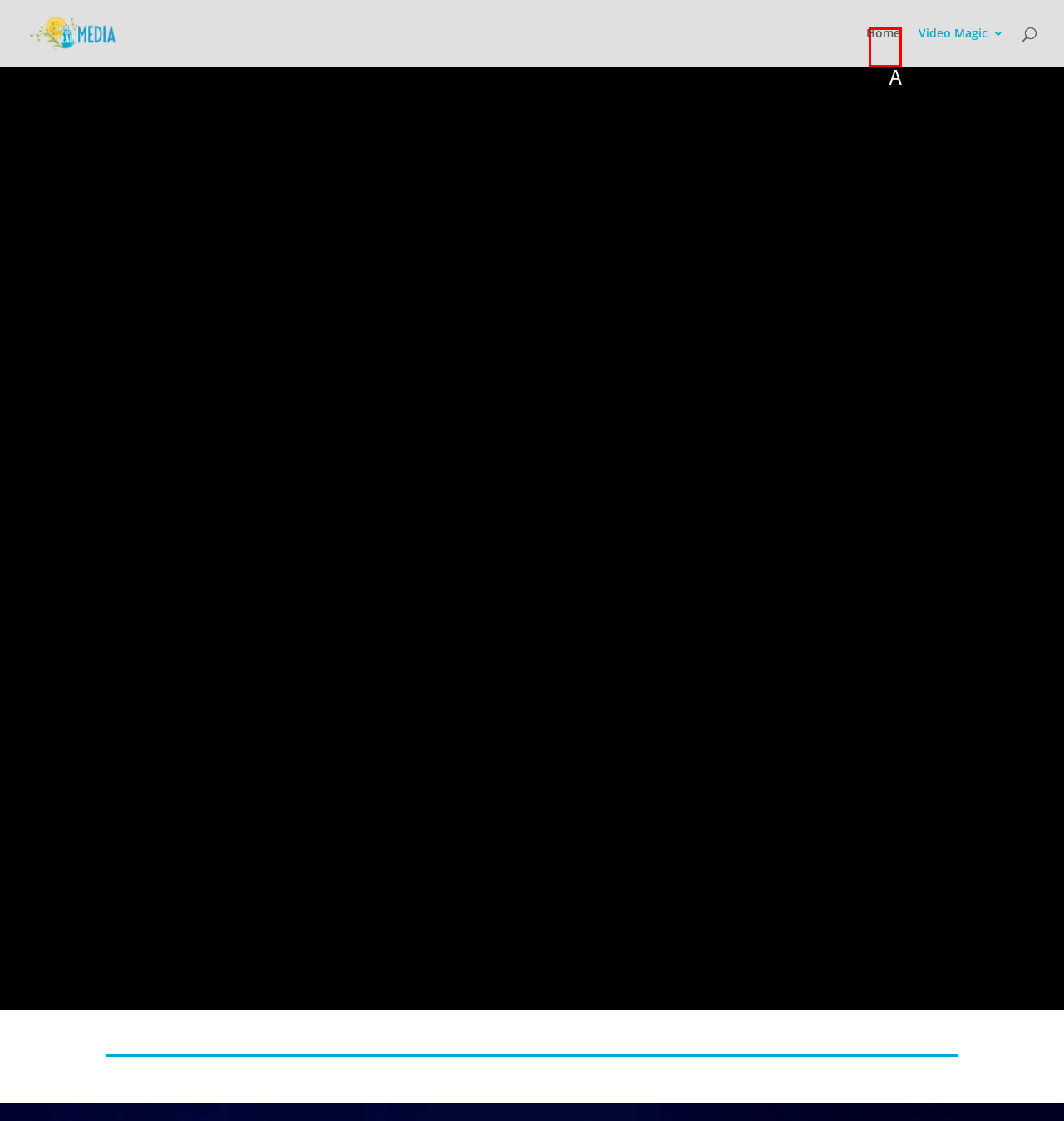Based on the description: Kenapa Bingx Login Penting?, identify the matching HTML element. Reply with the letter of the correct option directly.

None